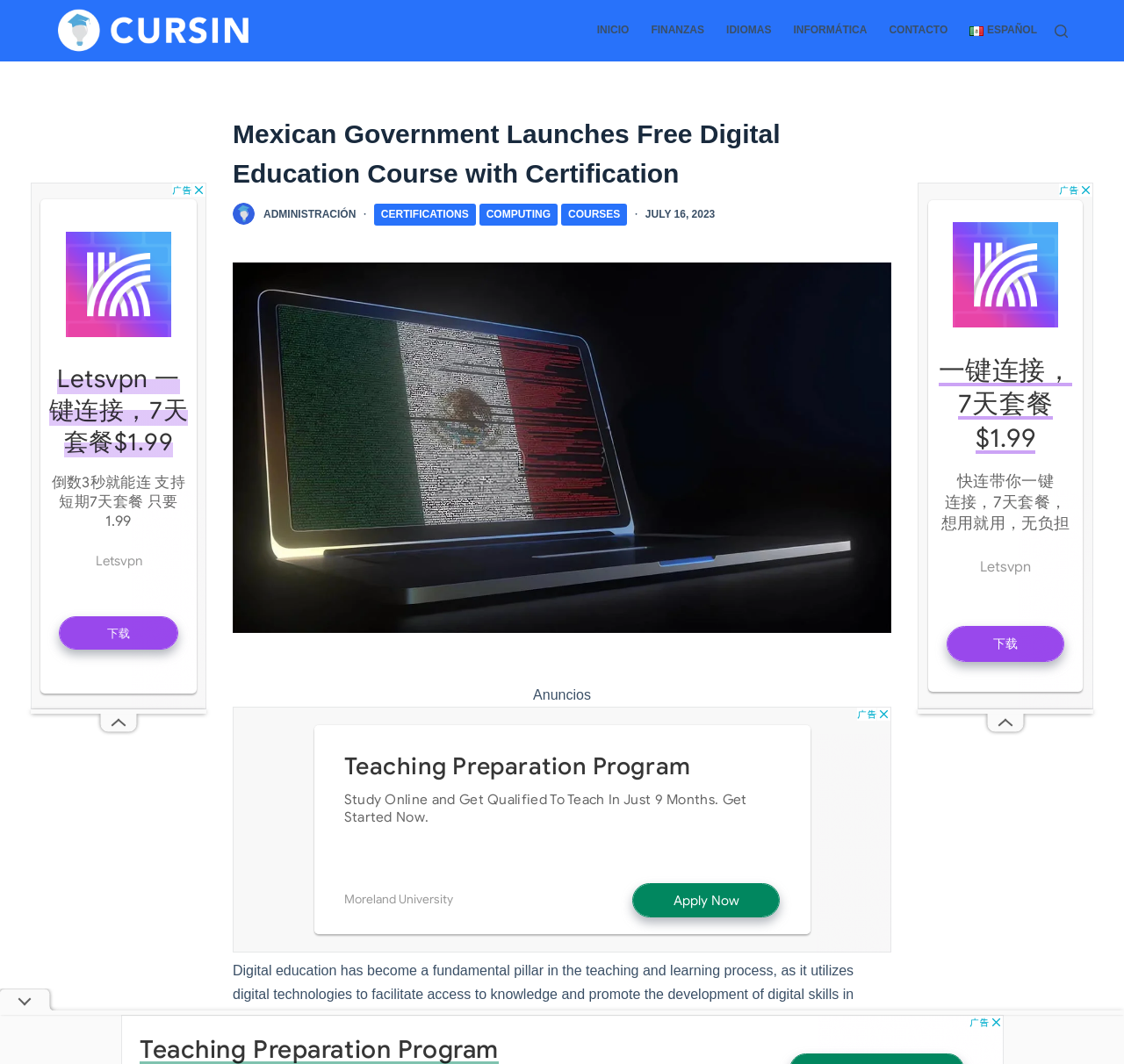Locate the bounding box coordinates of the region to be clicked to comply with the following instruction: "click the 'INICIO' menu item". The coordinates must be four float numbers between 0 and 1, in the form [left, top, right, bottom].

[0.531, 0.0, 0.569, 0.058]